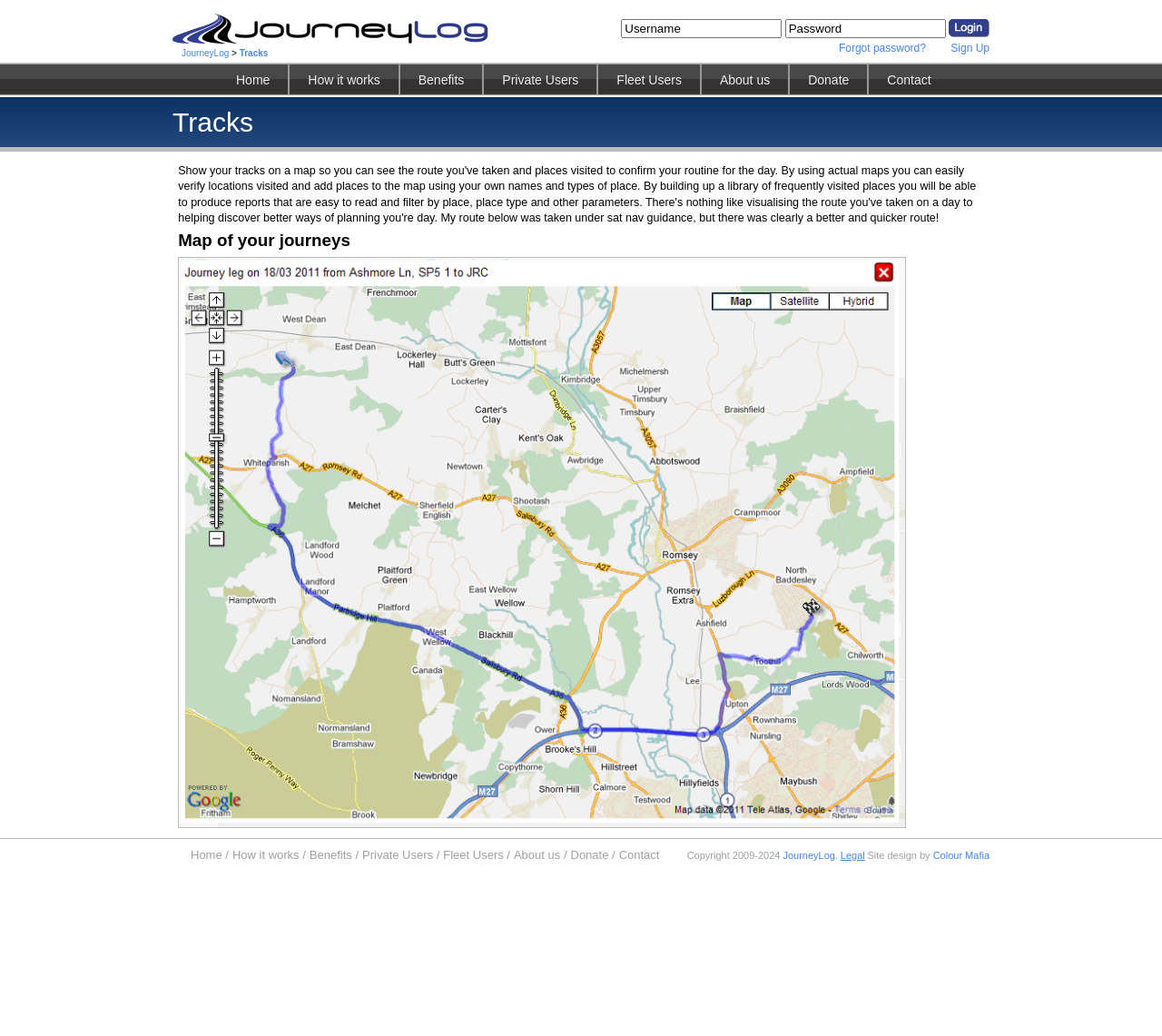Please identify the bounding box coordinates of the element I need to click to follow this instruction: "Enter a comment in the 'Comment *' field".

None